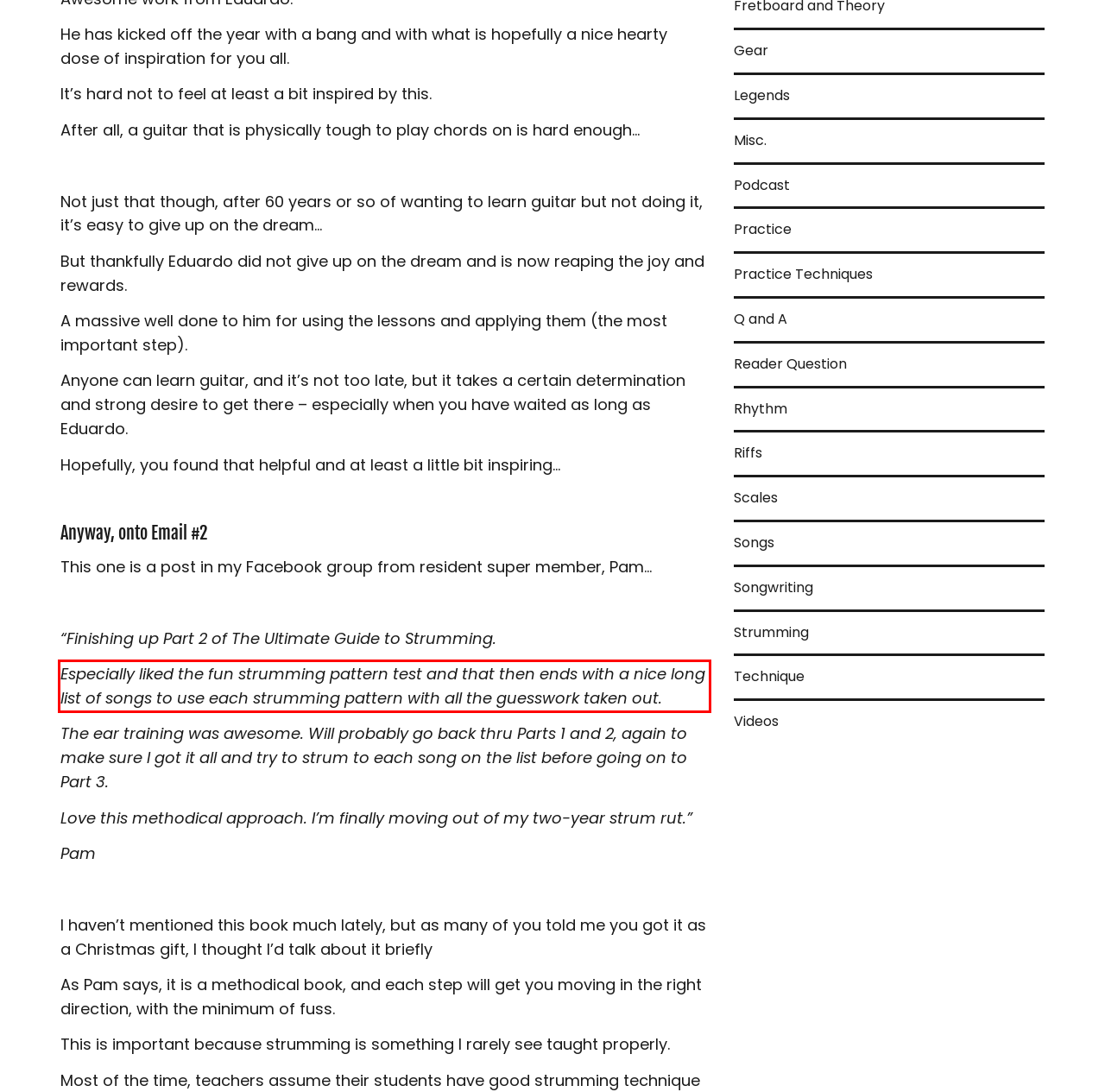You are presented with a screenshot containing a red rectangle. Extract the text found inside this red bounding box.

Especially liked the fun strumming pattern test and that then ends with a nice long list of songs to use each strumming pattern with all the guesswork taken out.